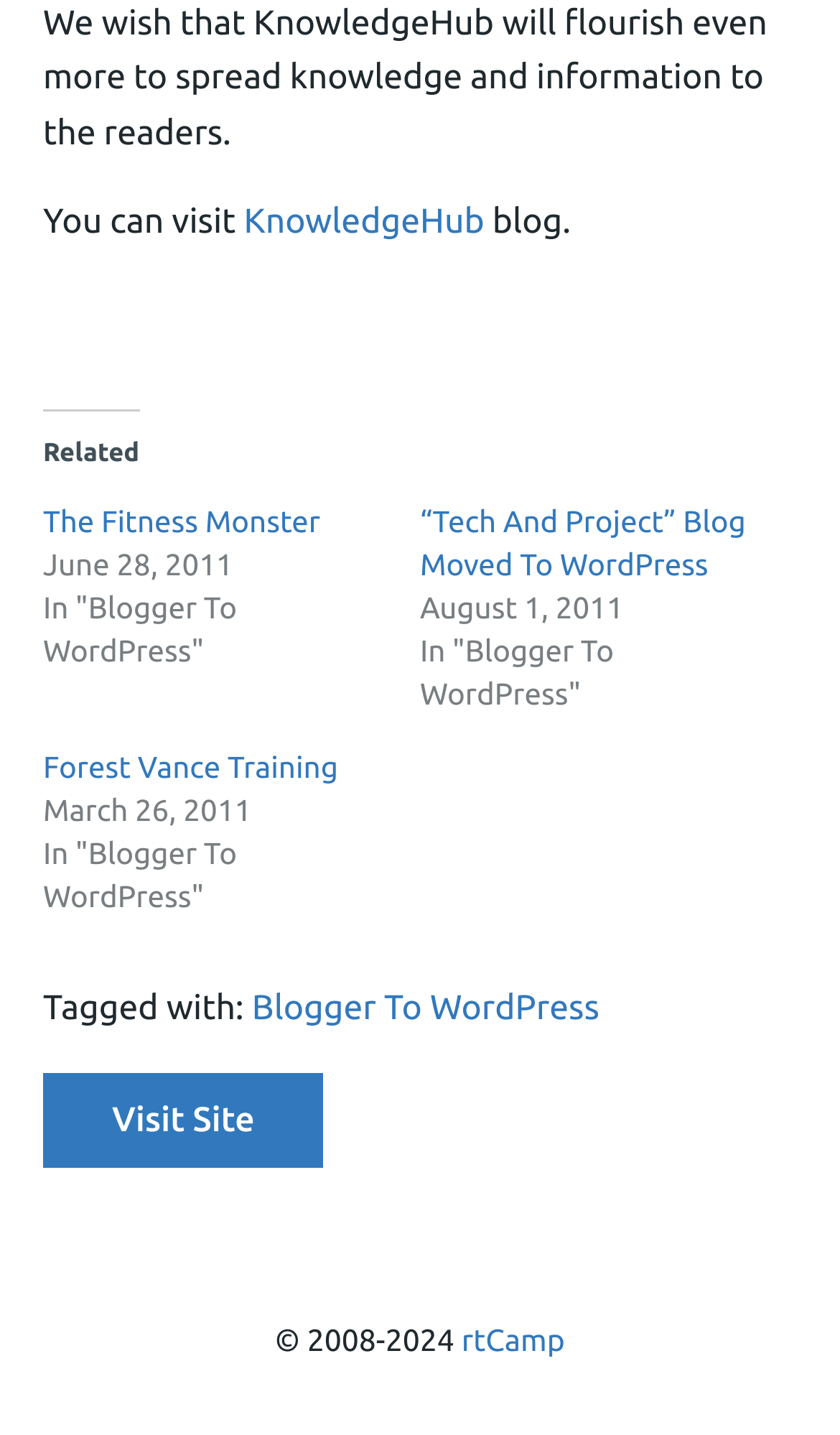What is the topic of the related links?
Based on the image, answer the question with as much detail as possible.

The topic of the related links is inferred from the repeated mention of 'Blogger To WordPress' in the text accompanying the links, suggesting that the related links are about migrating from Blogger to WordPress.